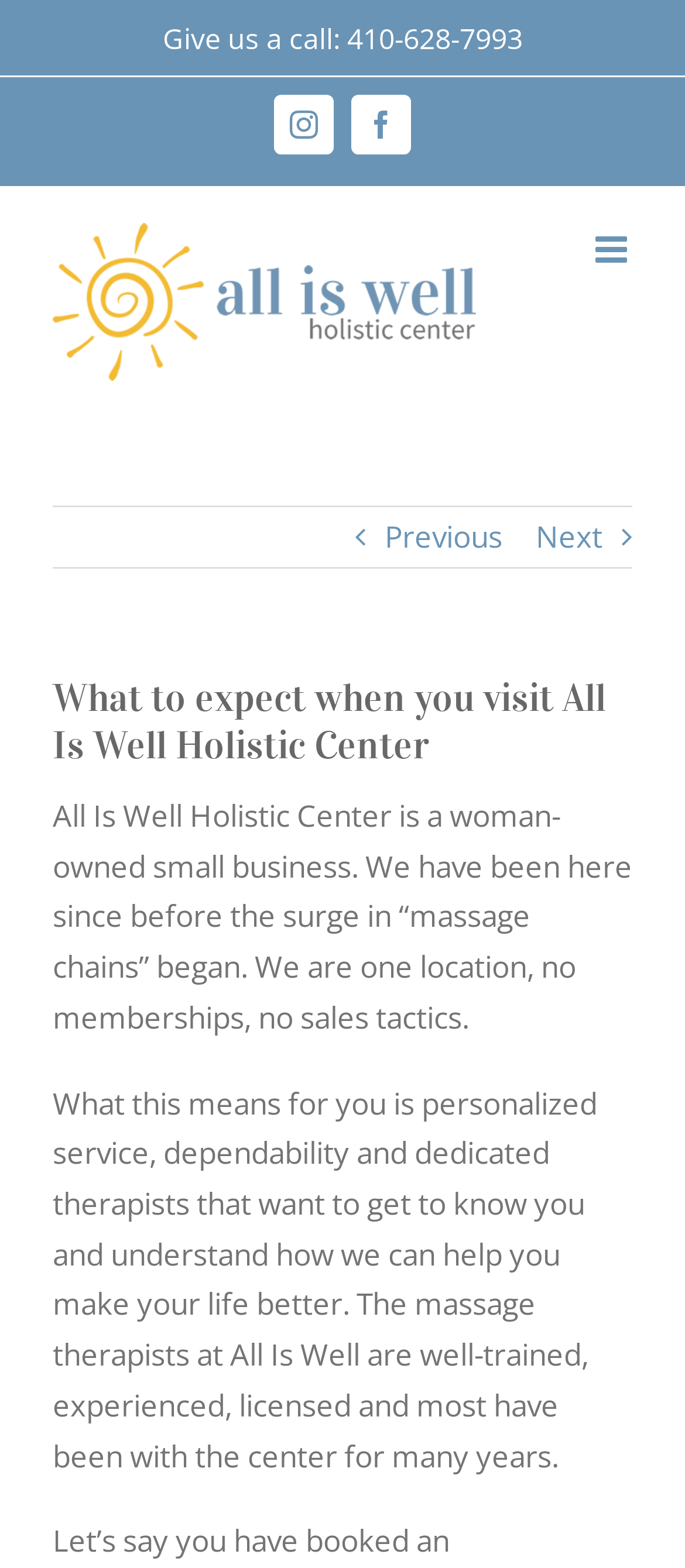Answer the question in one word or a short phrase:
What type of business is All Is Well Holistic Center?

Woman-owned small business